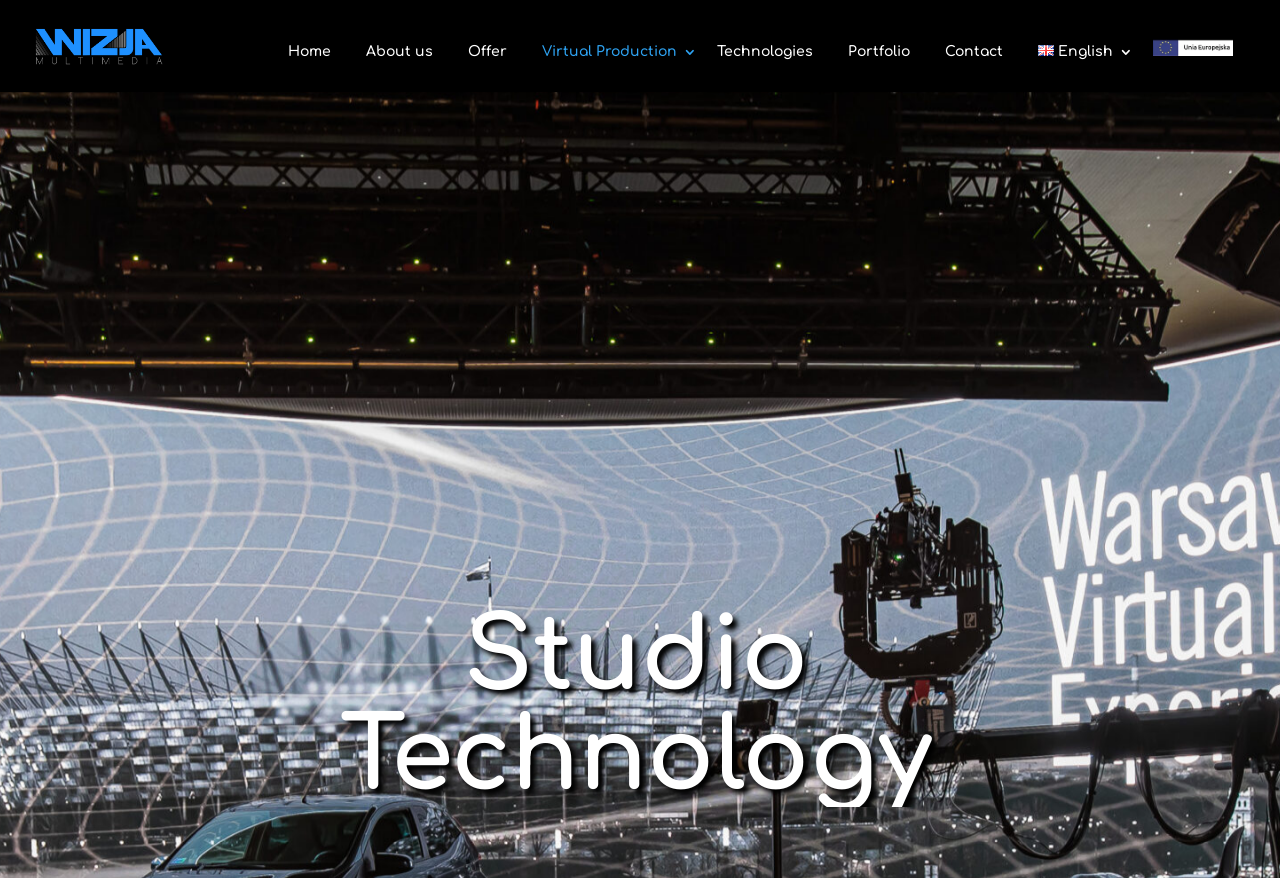Identify the bounding box of the UI component described as: "About us".

[0.286, 0.052, 0.35, 0.105]